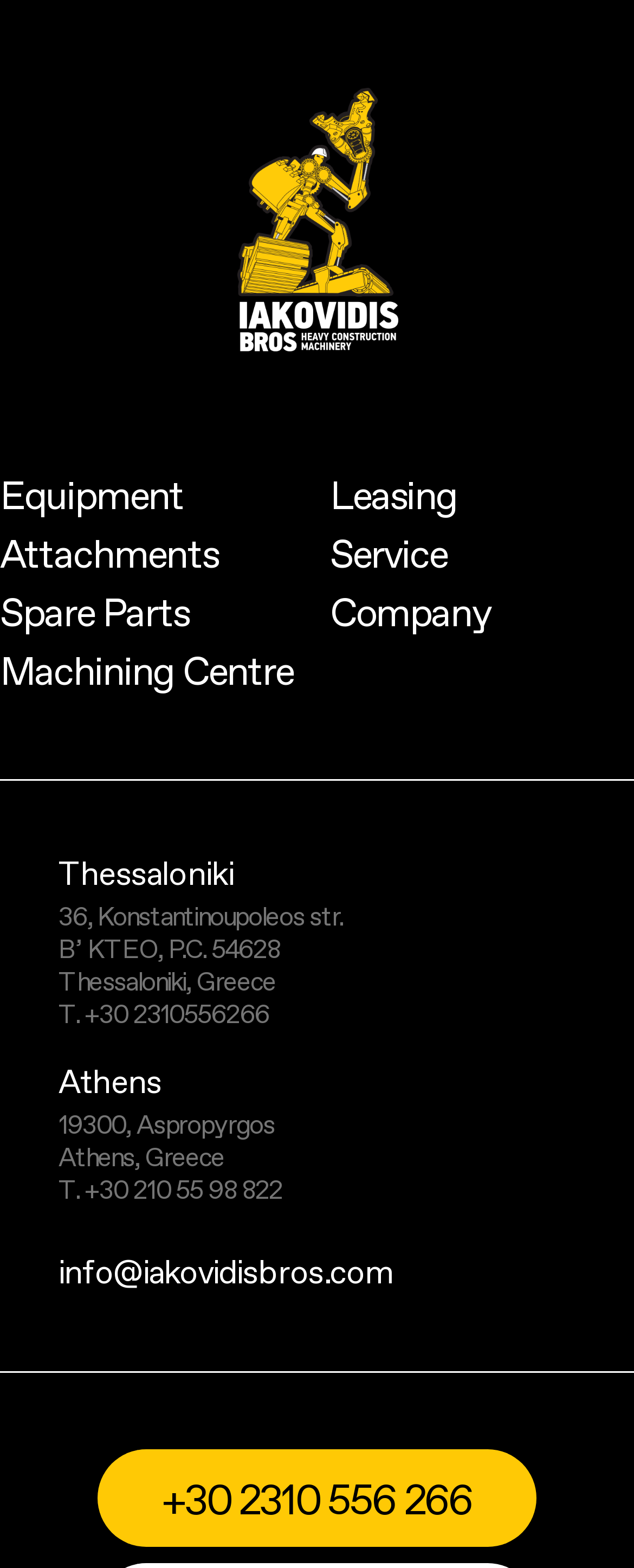Find the bounding box coordinates of the clickable element required to execute the following instruction: "Check the Disclaimer Notice". Provide the coordinates as four float numbers between 0 and 1, i.e., [left, top, right, bottom].

None